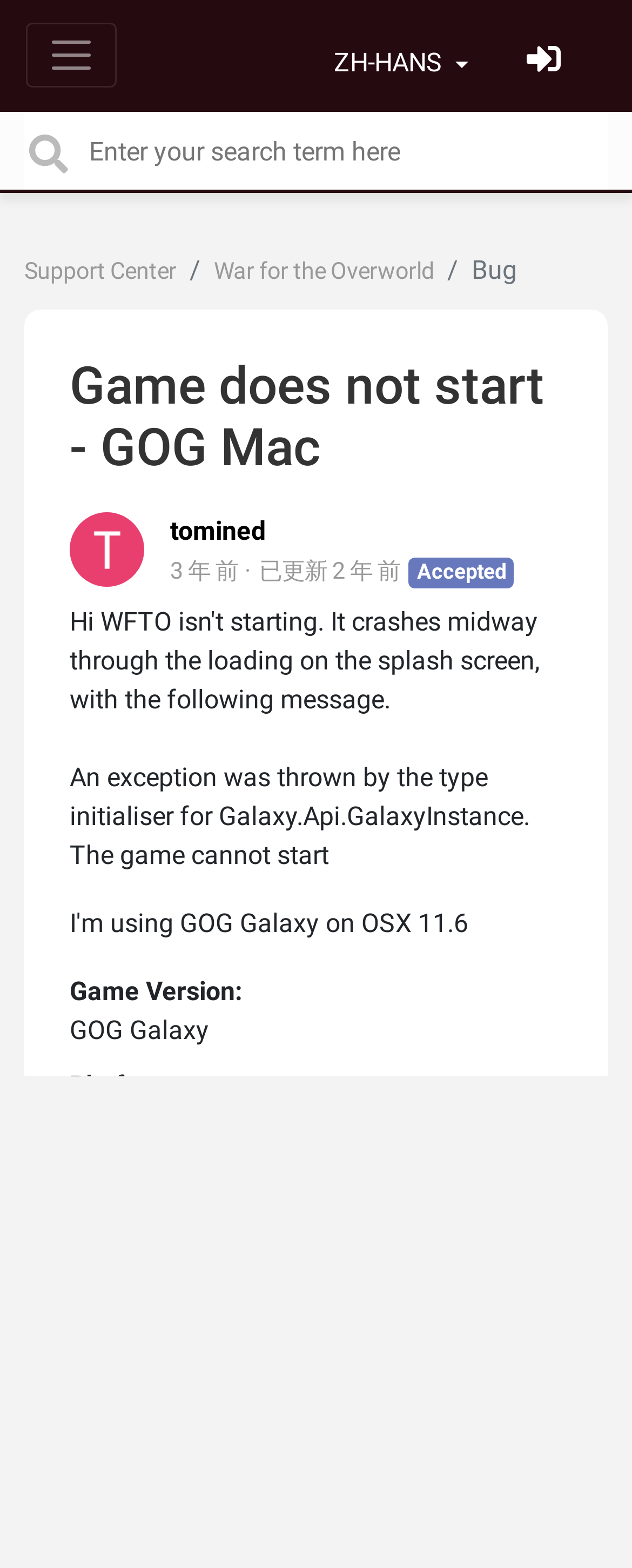Offer a thorough description of the webpage.

This webpage appears to be a forum or support page for a game, specifically War for the Overworld. At the top left, there is a button to toggle navigation, and next to it, a language selection button with an option for Chinese (ZH-HANS). On the top right, there is a search bar where users can enter their search terms.

Below the search bar, there is a navigation breadcrumb trail showing the path "Support Center > War for the Overworld > Bug". The main content of the page is an article with a heading "Game does not start - GOG Mac" and an avatar image of the user who posted the issue. The user's name, "tomined", is displayed next to the avatar.

The article describes an issue with the game not starting, with an error message "An exception was thrown by the type initialiser for Galaxy.Api.GalaxyInstance. The game cannot start". The post also includes details about the game version, platform, and operating system.

Below the article, there are timestamps showing when the post was made and updated, with corresponding labels indicating the time elapsed since the post was made. The post has been marked as "Accepted" and has a button to share and follow the thread.

At the bottom of the page, there are two buttons, one to share the post and another to follow the thread.